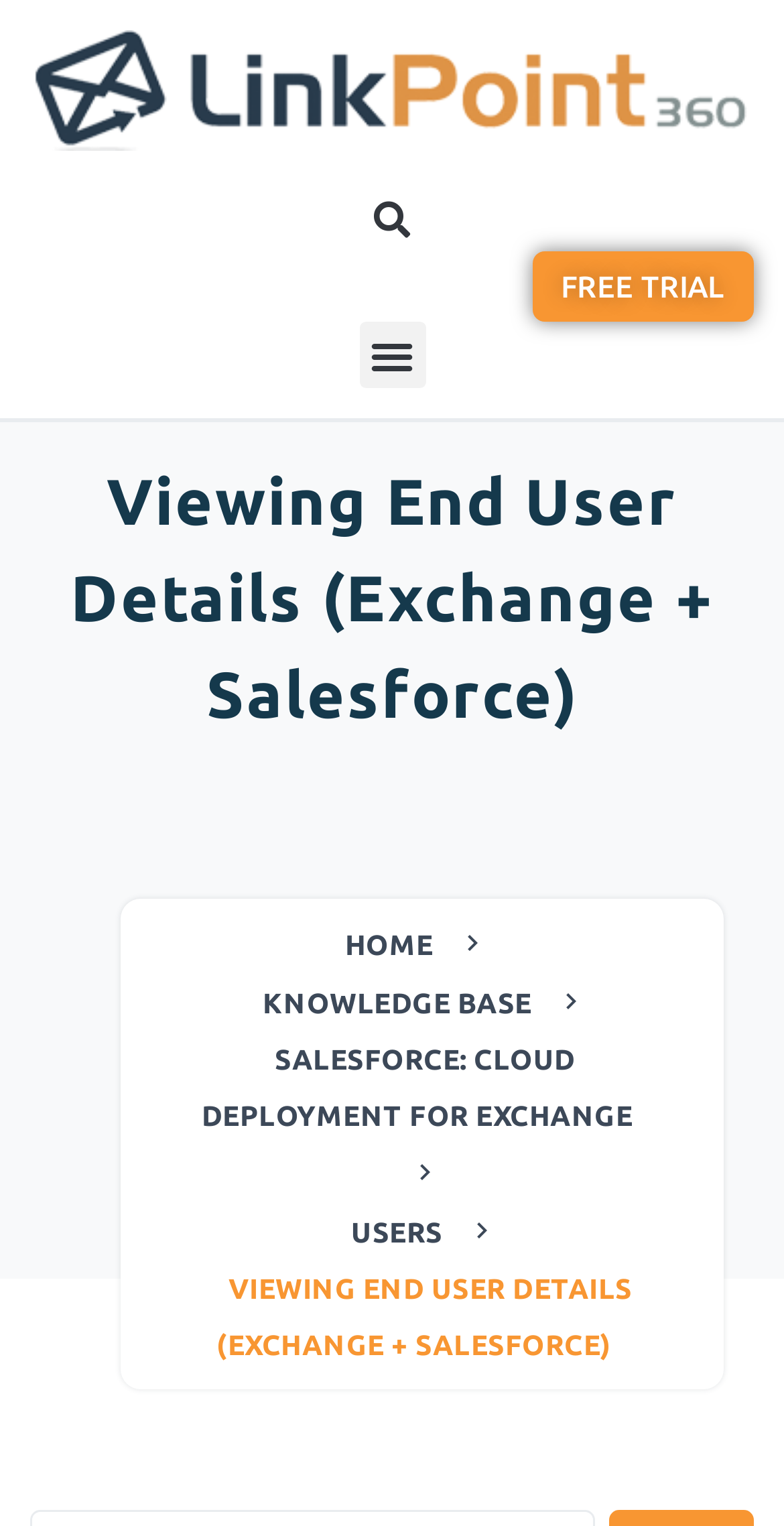What is the highlighted button on the top right?
Answer with a single word or phrase, using the screenshot for reference.

Search